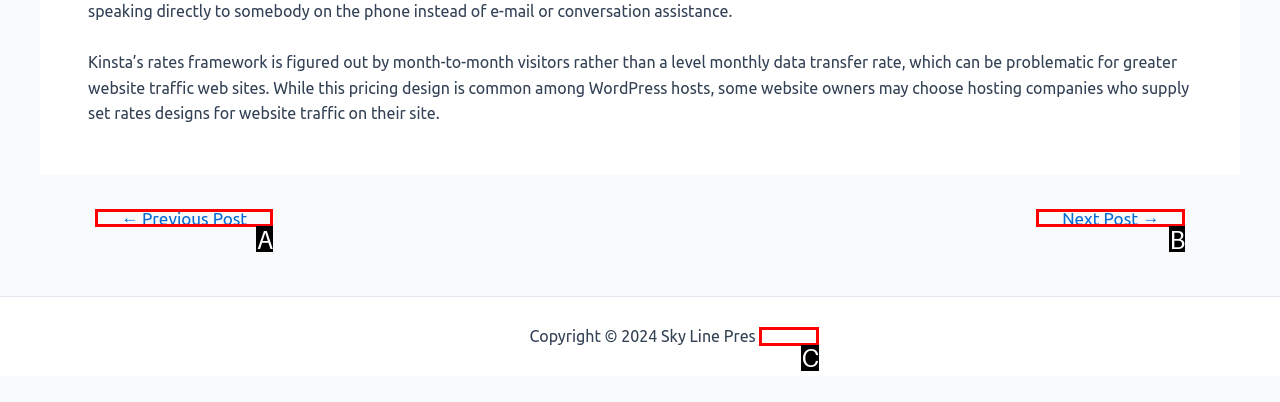Determine which HTML element best fits the description: ← Previous Post
Answer directly with the letter of the matching option from the available choices.

A